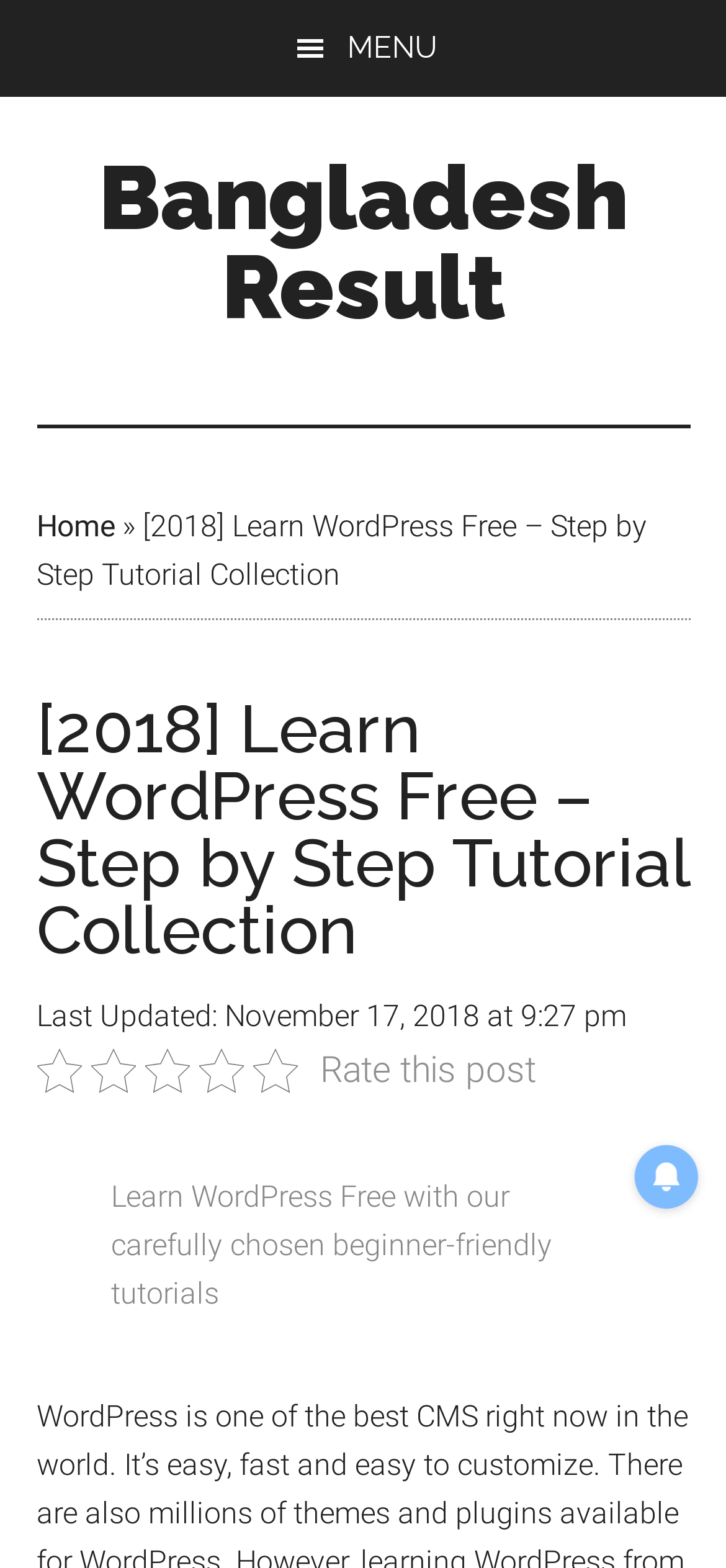Can you find and provide the main heading text of this webpage?

[2018] Learn WordPress Free – Step by Step Tutorial Collection